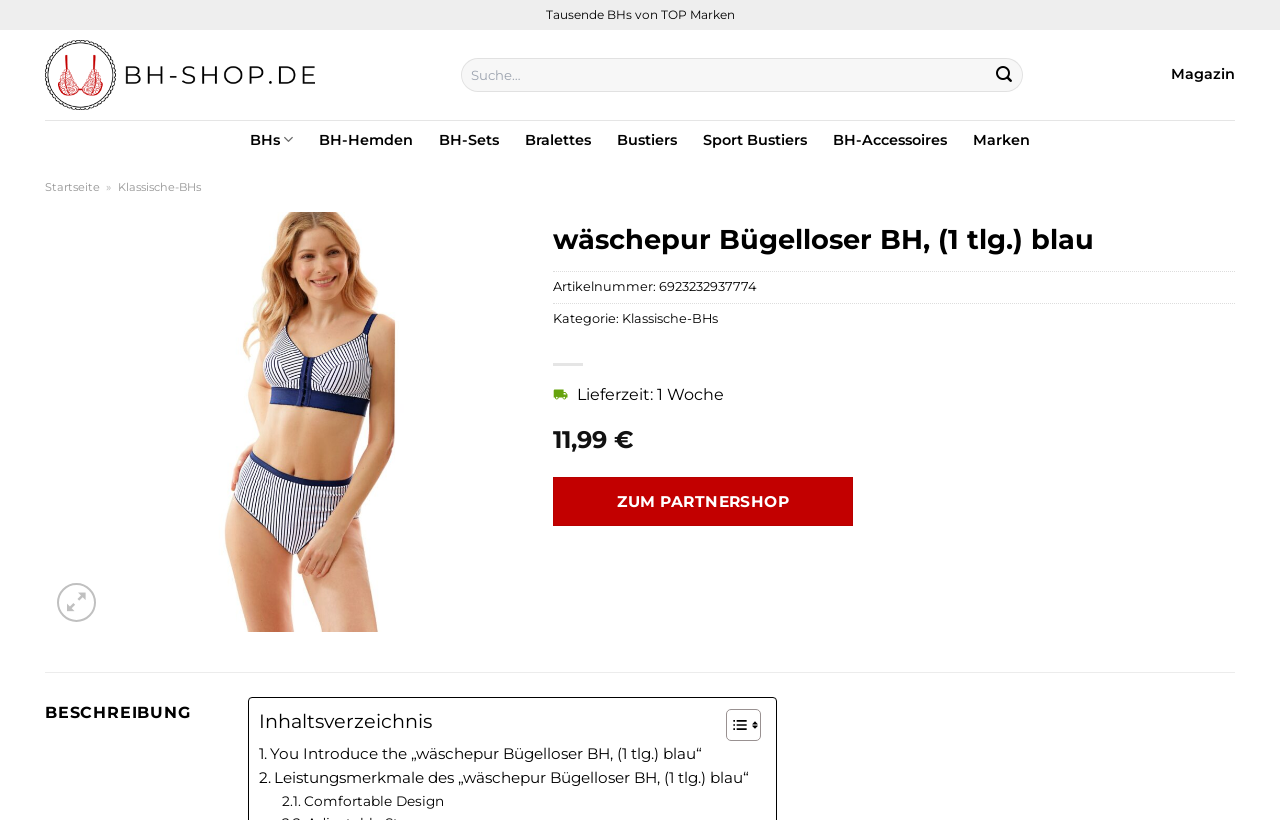Determine the bounding box coordinates of the region that needs to be clicked to achieve the task: "Search for a product".

[0.36, 0.071, 0.801, 0.112]